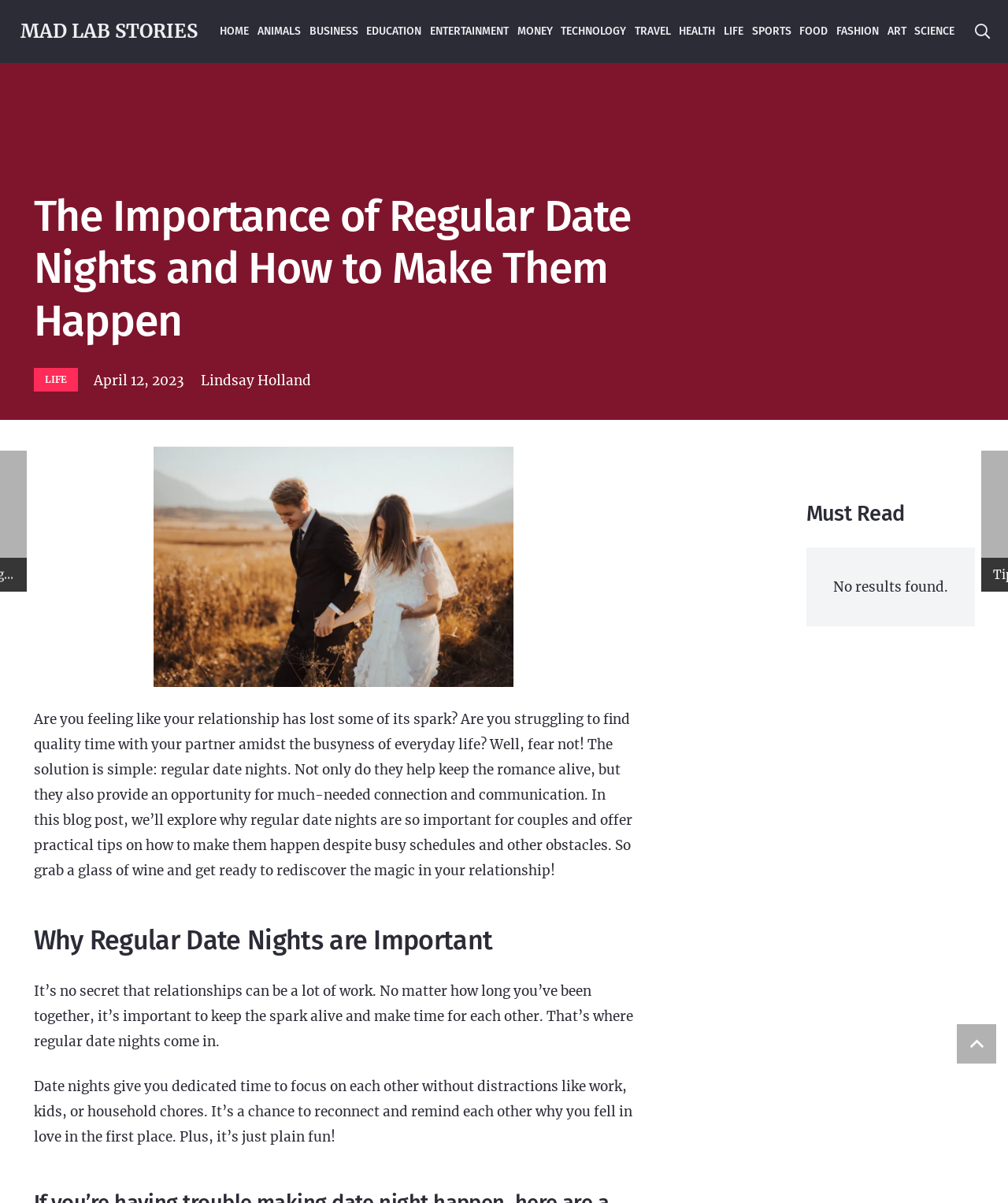Please determine the bounding box coordinates for the UI element described as: "Lindsay Holland".

[0.199, 0.306, 0.308, 0.326]